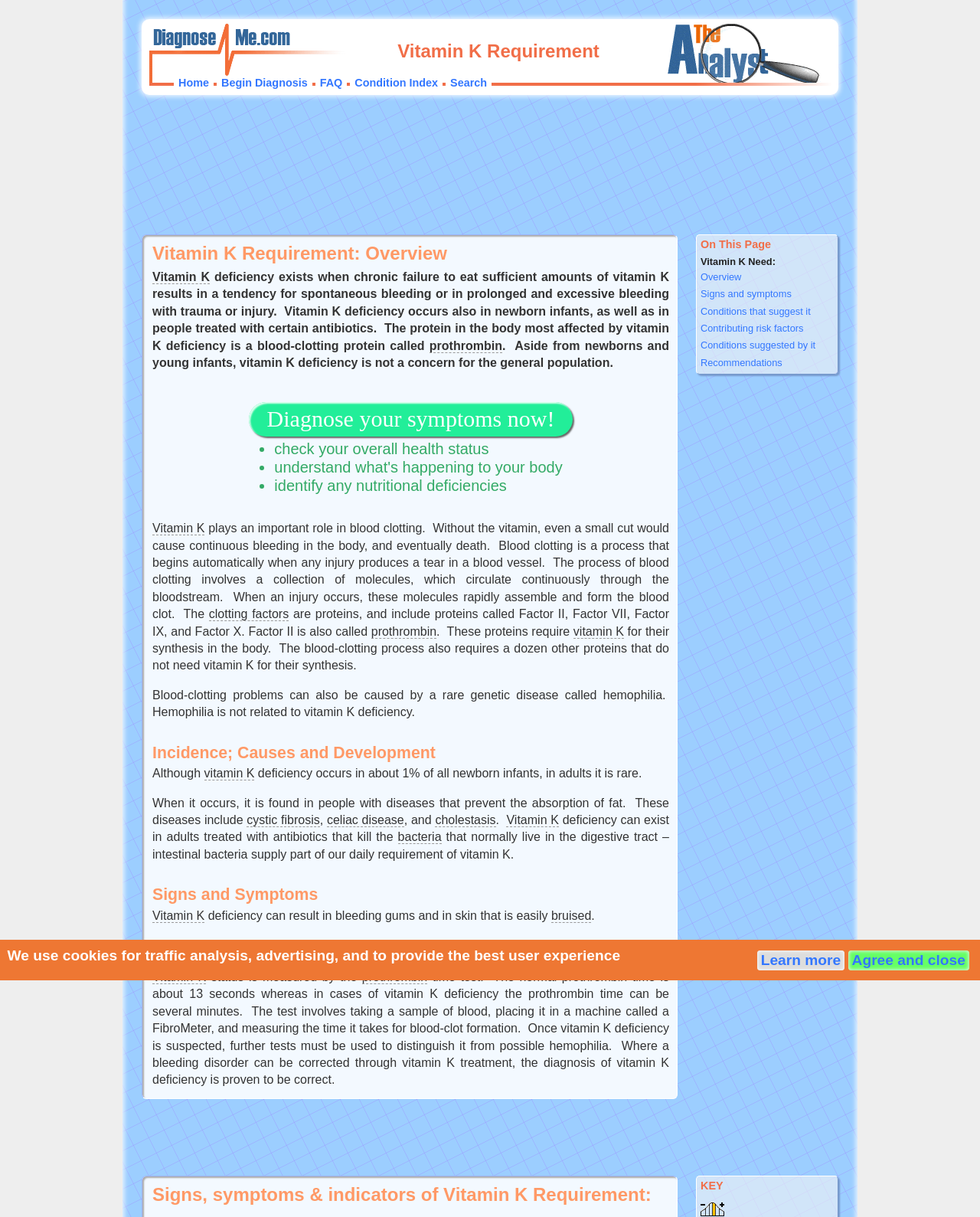Answer the following query with a single word or phrase:
What is the name of the disease that prevents the absorption of fat and can lead to vitamin K deficiency?

cystic fibrosis